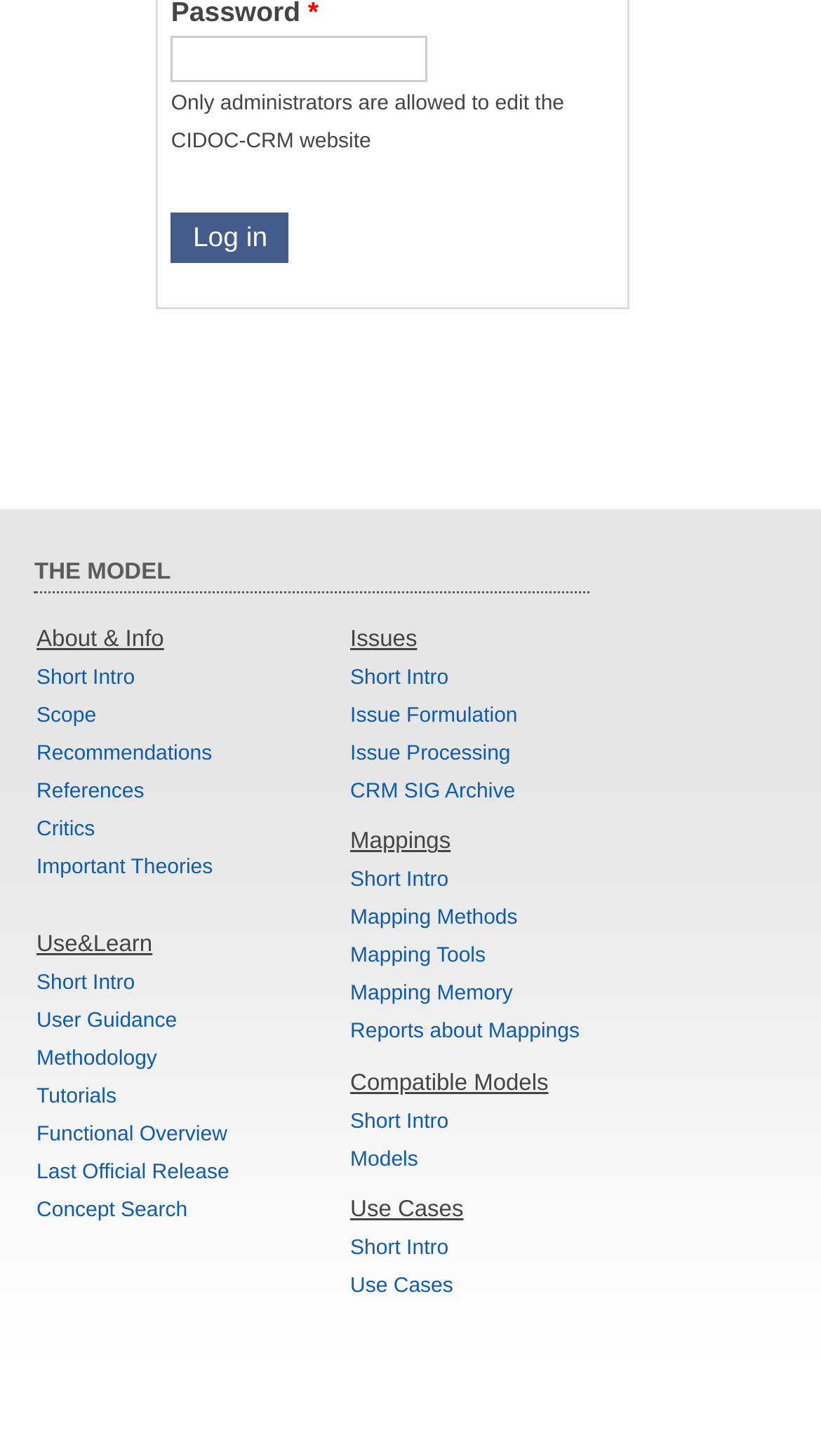Based on the image, give a detailed response to the question: What is the purpose of the textbox?

The textbox with the label 'Password *' is likely used for users to input their password to log in to the system, as it is accompanied by a 'Log in' button.